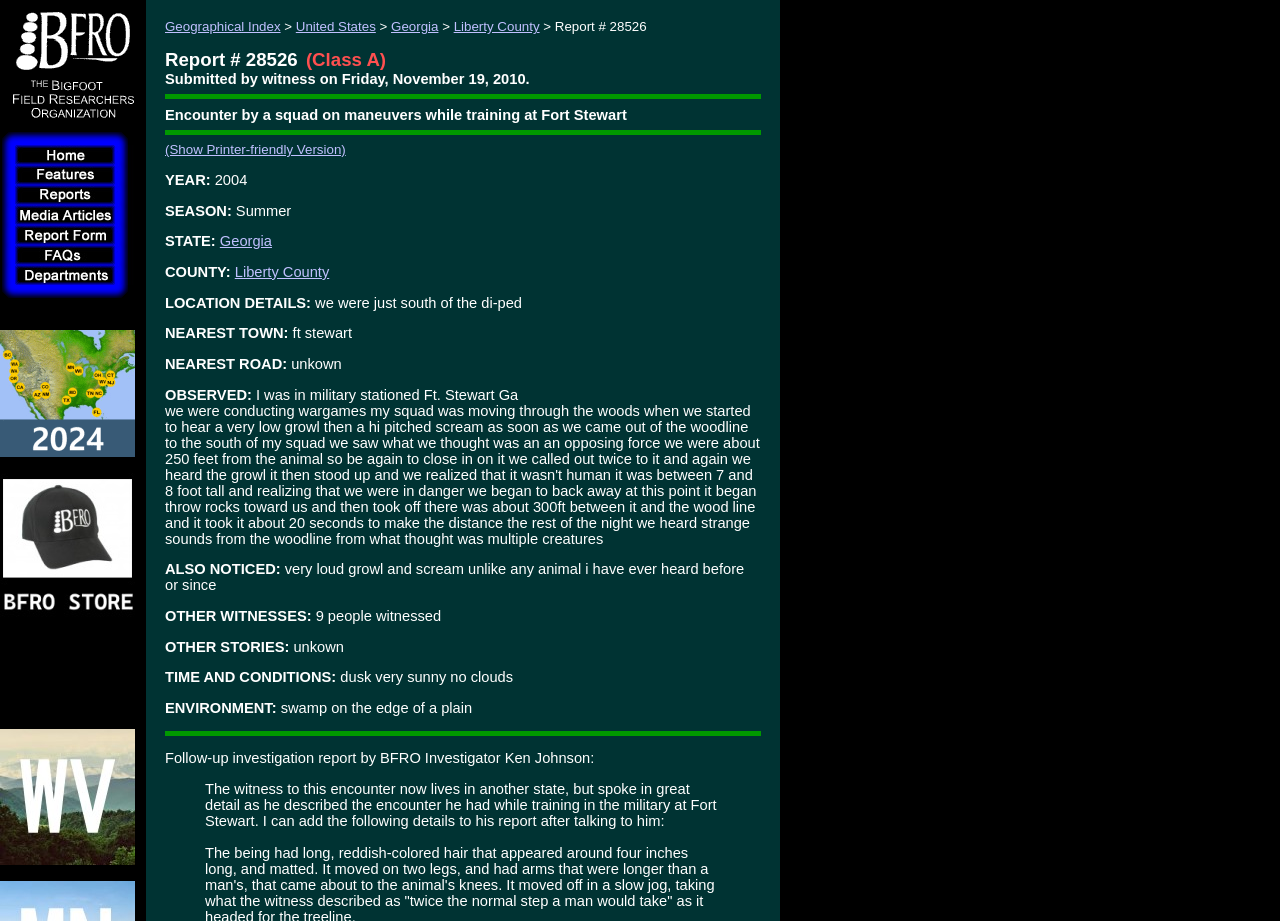Answer this question in one word or a short phrase: What is the county where the encounter took place?

Liberty County